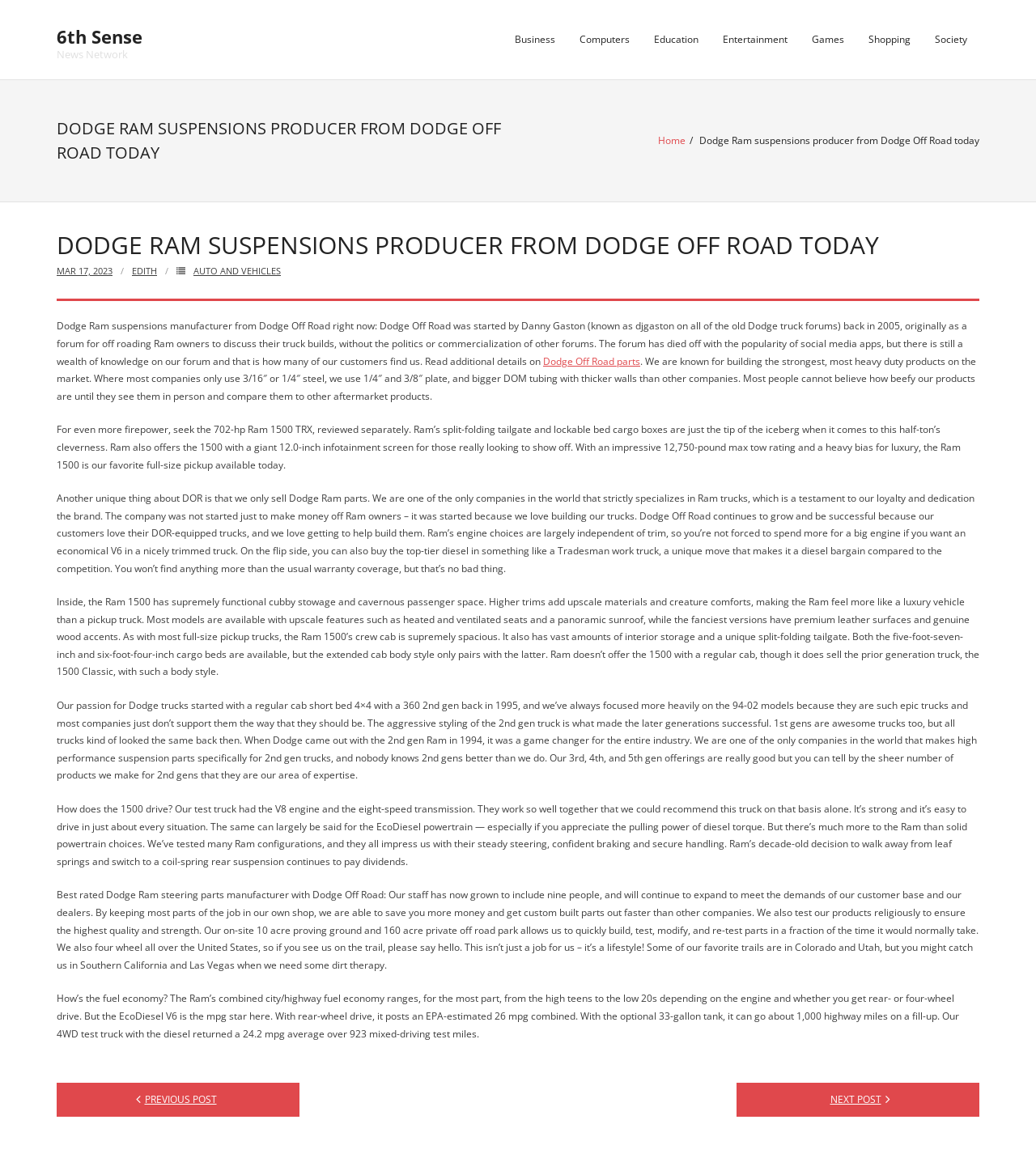Please identify the bounding box coordinates of the clickable region that I should interact with to perform the following instruction: "Click on 'Business'". The coordinates should be expressed as four float numbers between 0 and 1, i.e., [left, top, right, bottom].

[0.485, 0.0, 0.548, 0.067]